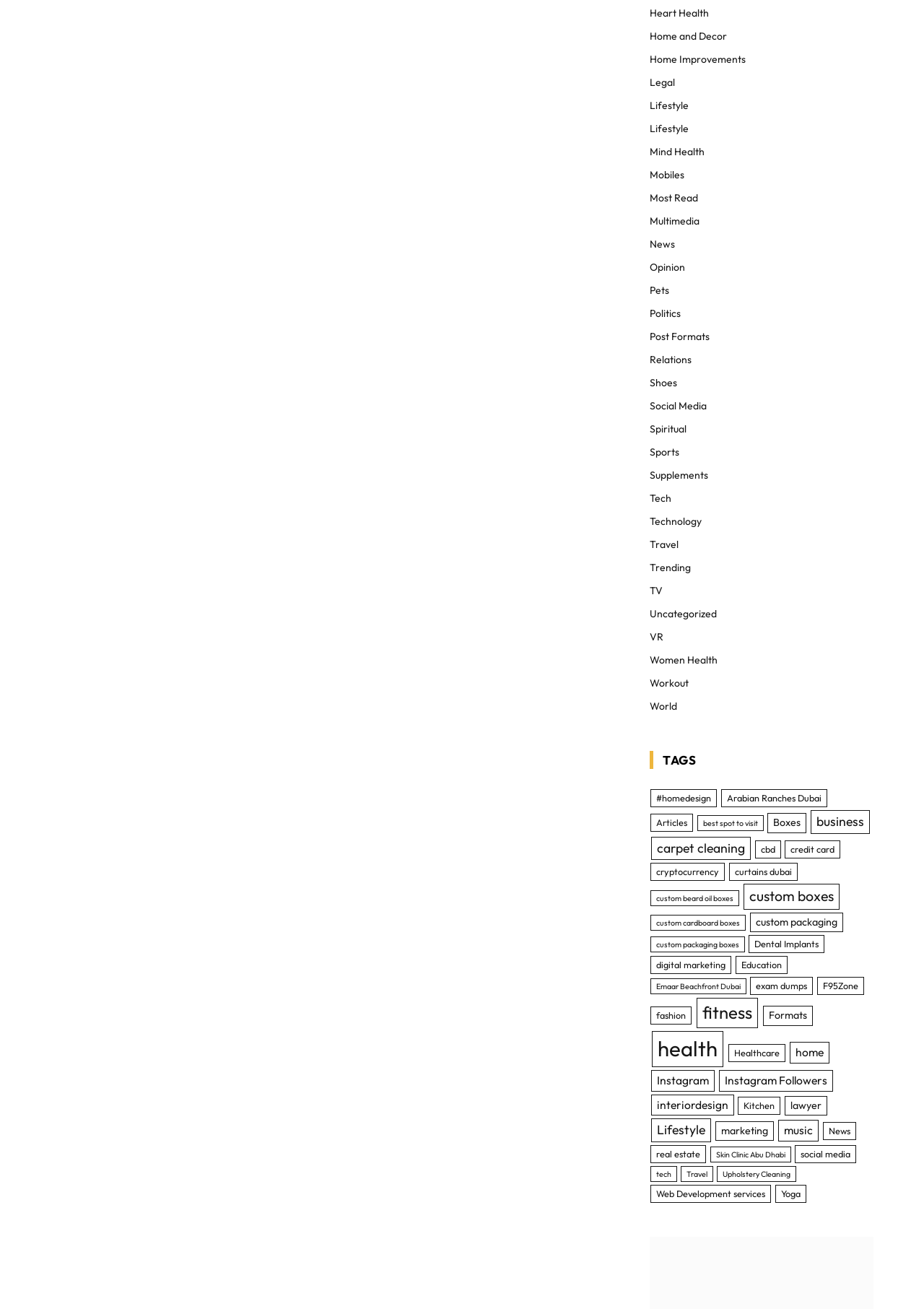Please determine the bounding box coordinates of the element's region to click for the following instruction: "View the image of Liftoff".

None